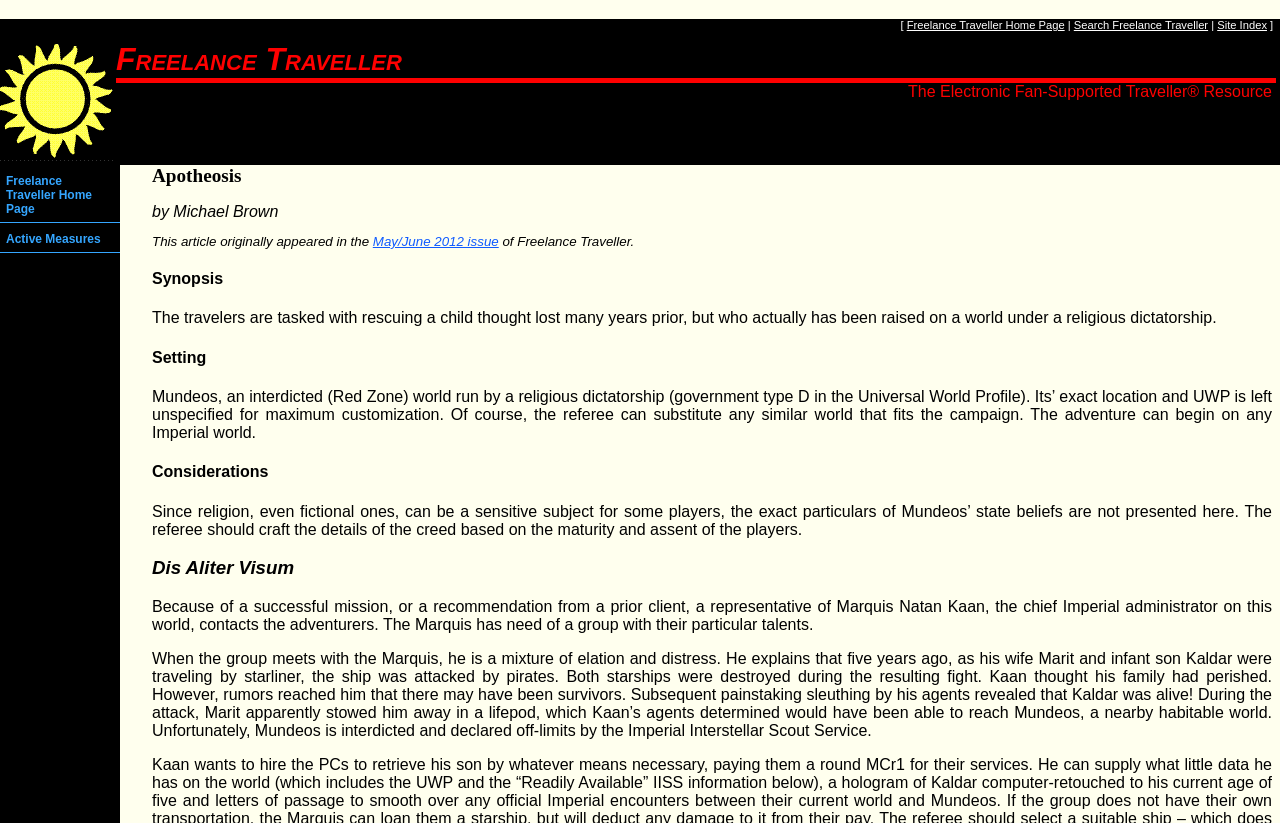Offer an extensive depiction of the webpage and its key elements.

The webpage is about a freelance traveller adventure called "Apotheosis" by Michael Brown. At the top, there are several links, including "Freelance Traveller Home Page", "Search Freelance Traveller", and "Site Index", which are aligned horizontally and take up about a quarter of the screen width. 

Below these links, there is a title "The Electronic Fan-Supported Traveller" followed by the registered trademark symbol. To the right of this title, there is a smaller text "Resource". 

On the left side of the page, there are three vertical links: "Freelance Traveller Home Page", "Active Measures", and "Apotheosis" by Michael Brown. 

The main content of the page is divided into several sections, each with a heading. The first section is "Synopsis", which describes the adventure's plot. The second section is "Setting", which details the world of Mundeos, an interdicted planet run by a religious dictatorship. The third section is "Considerations", which discusses the sensitivity of religion in the adventure. The fourth section is "Dis Aliter Visum", which explains the backstory of the adventure and the mission given to the travellers. 

Throughout the page, there are no images, but there are many blocks of text, with headings and paragraphs that provide detailed information about the adventure.